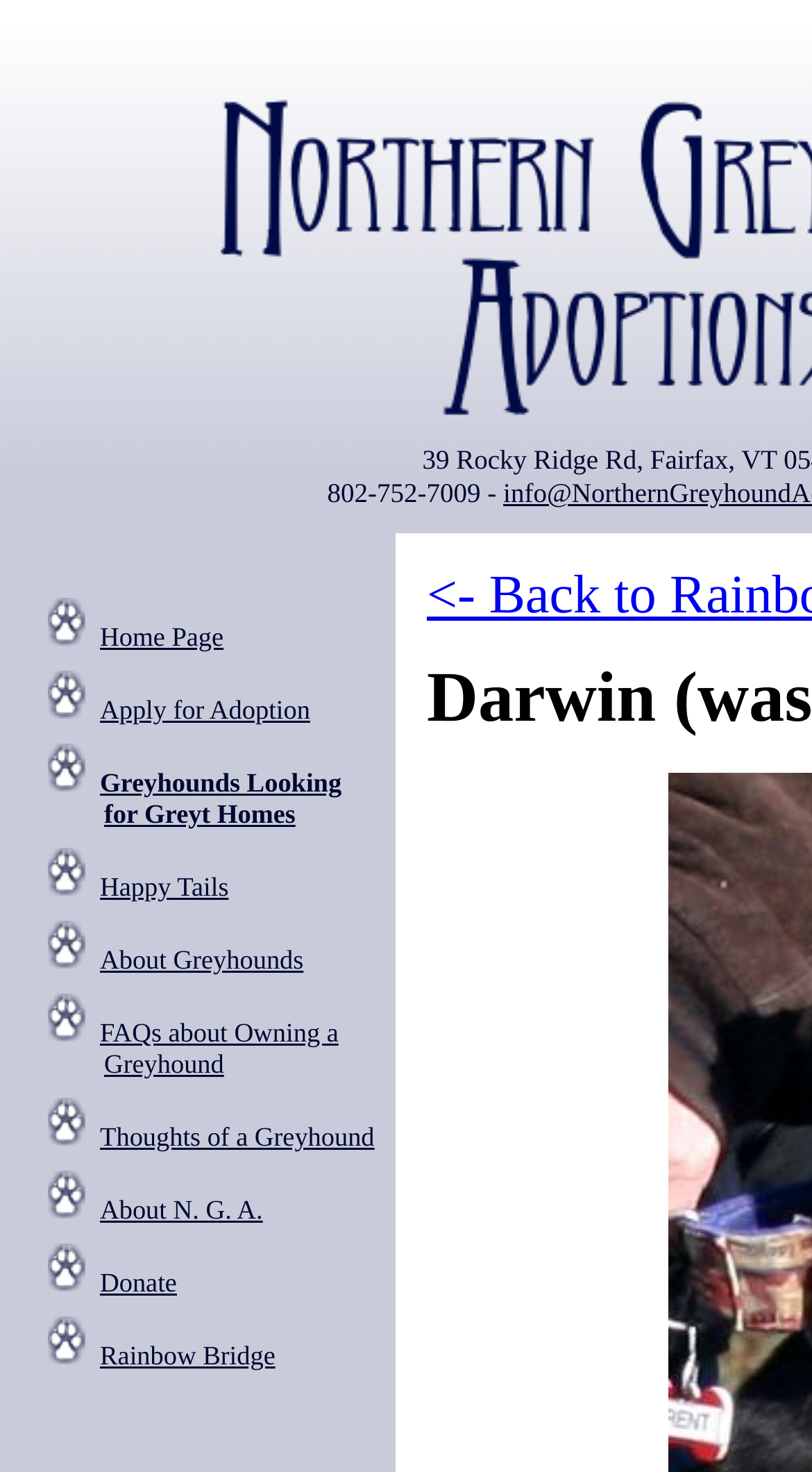Using the format (top-left x, top-left y, bottom-right x, bottom-right y), provide the bounding box coordinates for the described UI element. All values should be floating point numbers between 0 and 1: Thoughts of a Greyhound

[0.123, 0.762, 0.461, 0.782]